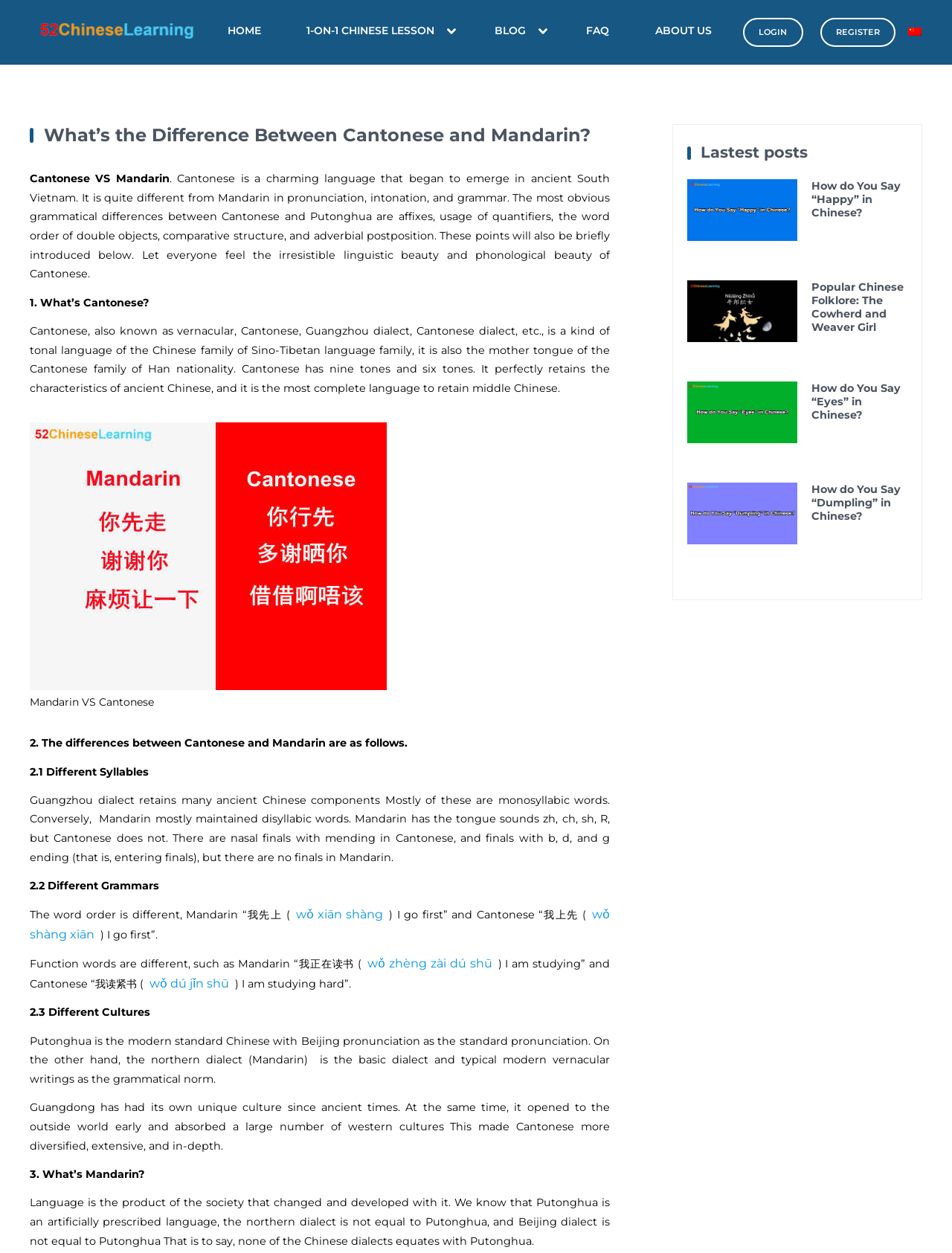Determine the primary headline of the webpage.

What’s the Difference Between Cantonese and Mandarin?